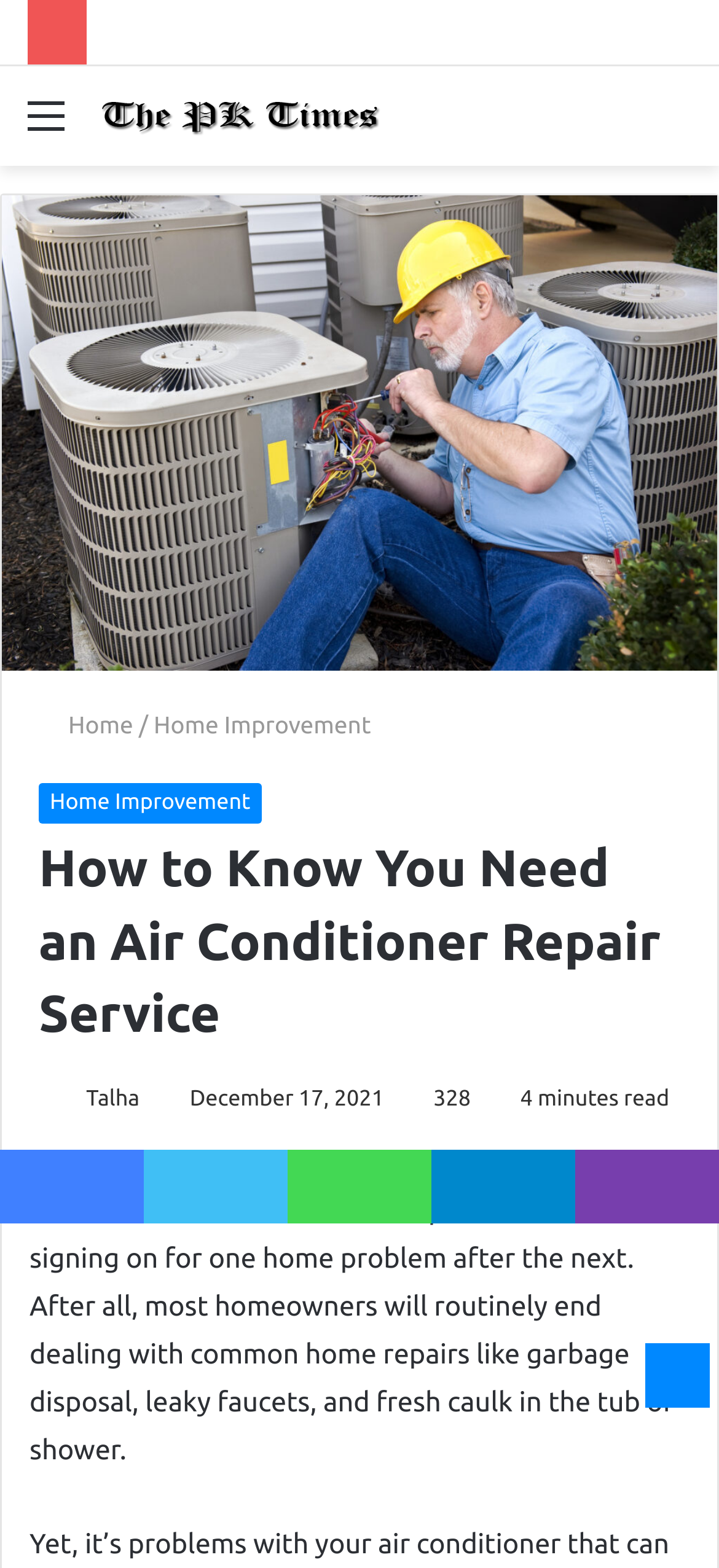Please give the bounding box coordinates of the area that should be clicked to fulfill the following instruction: "Click on the 'Back to top' button". The coordinates should be in the format of four float numbers from 0 to 1, i.e., [left, top, right, bottom].

[0.897, 0.857, 0.987, 0.898]